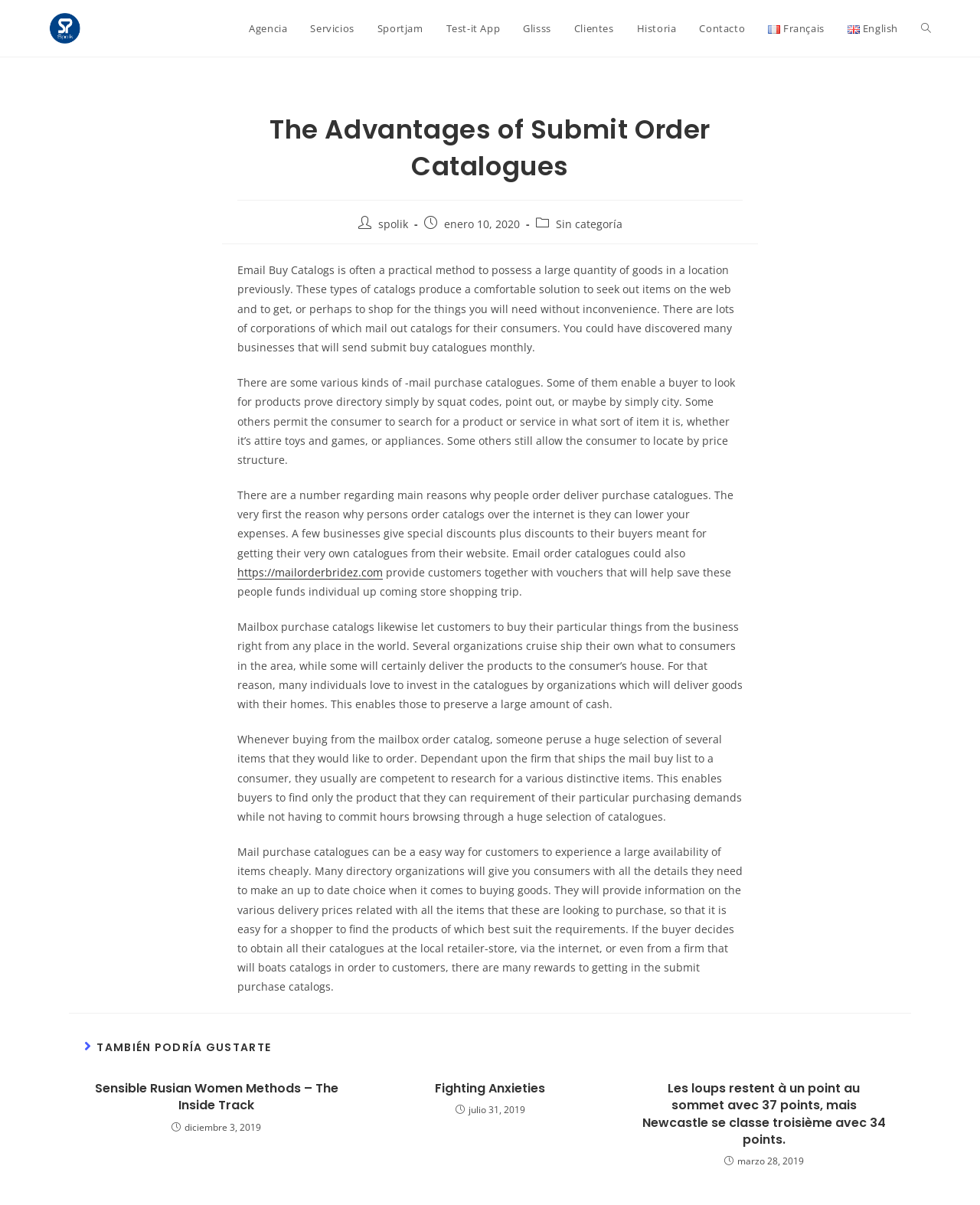Please provide the bounding box coordinates for the element that needs to be clicked to perform the instruction: "Click on the 'Agencia' link". The coordinates must consist of four float numbers between 0 and 1, formatted as [left, top, right, bottom].

[0.242, 0.0, 0.305, 0.047]